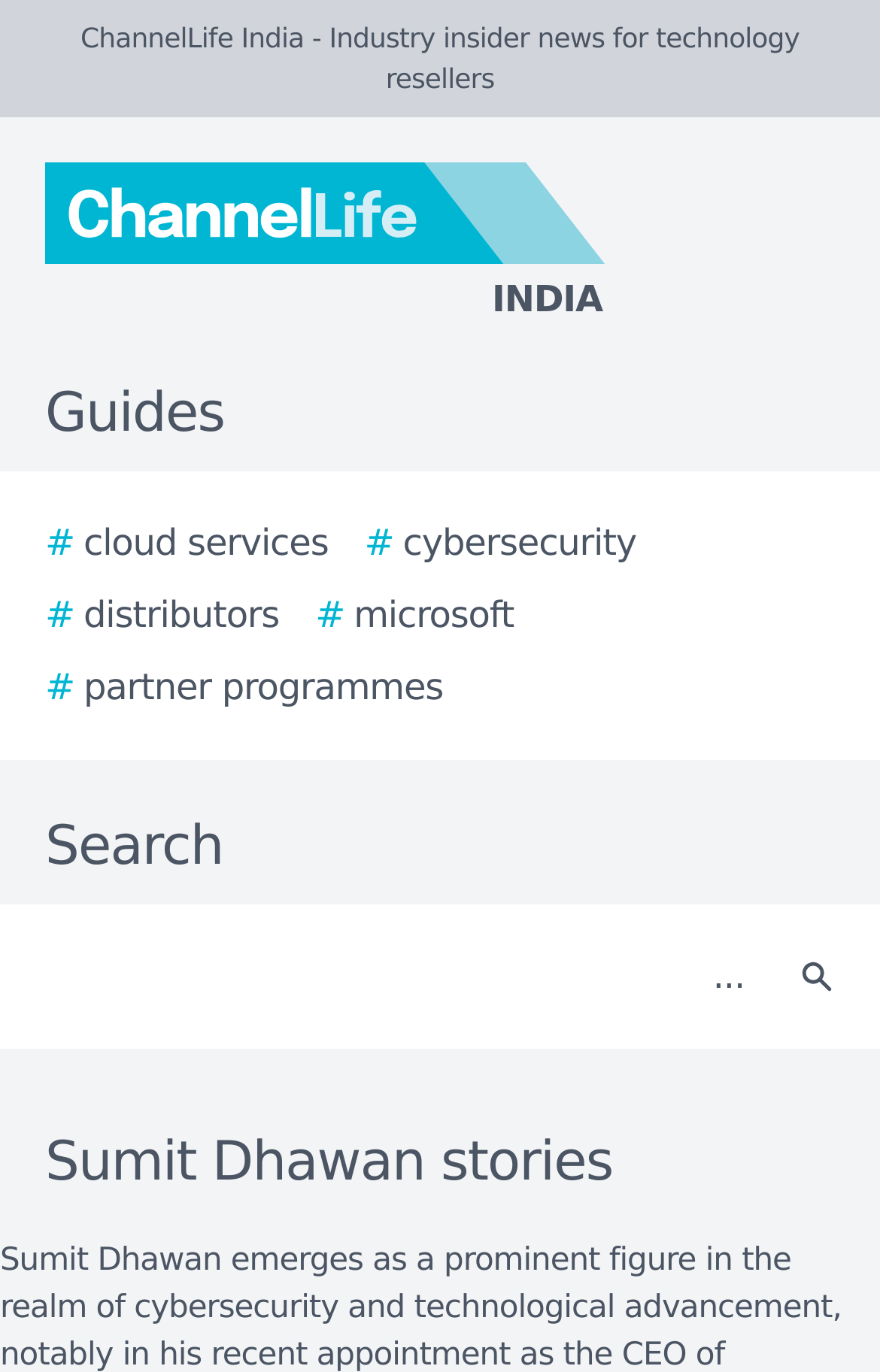Extract the text of the main heading from the webpage.

Sumit Dhawan stories